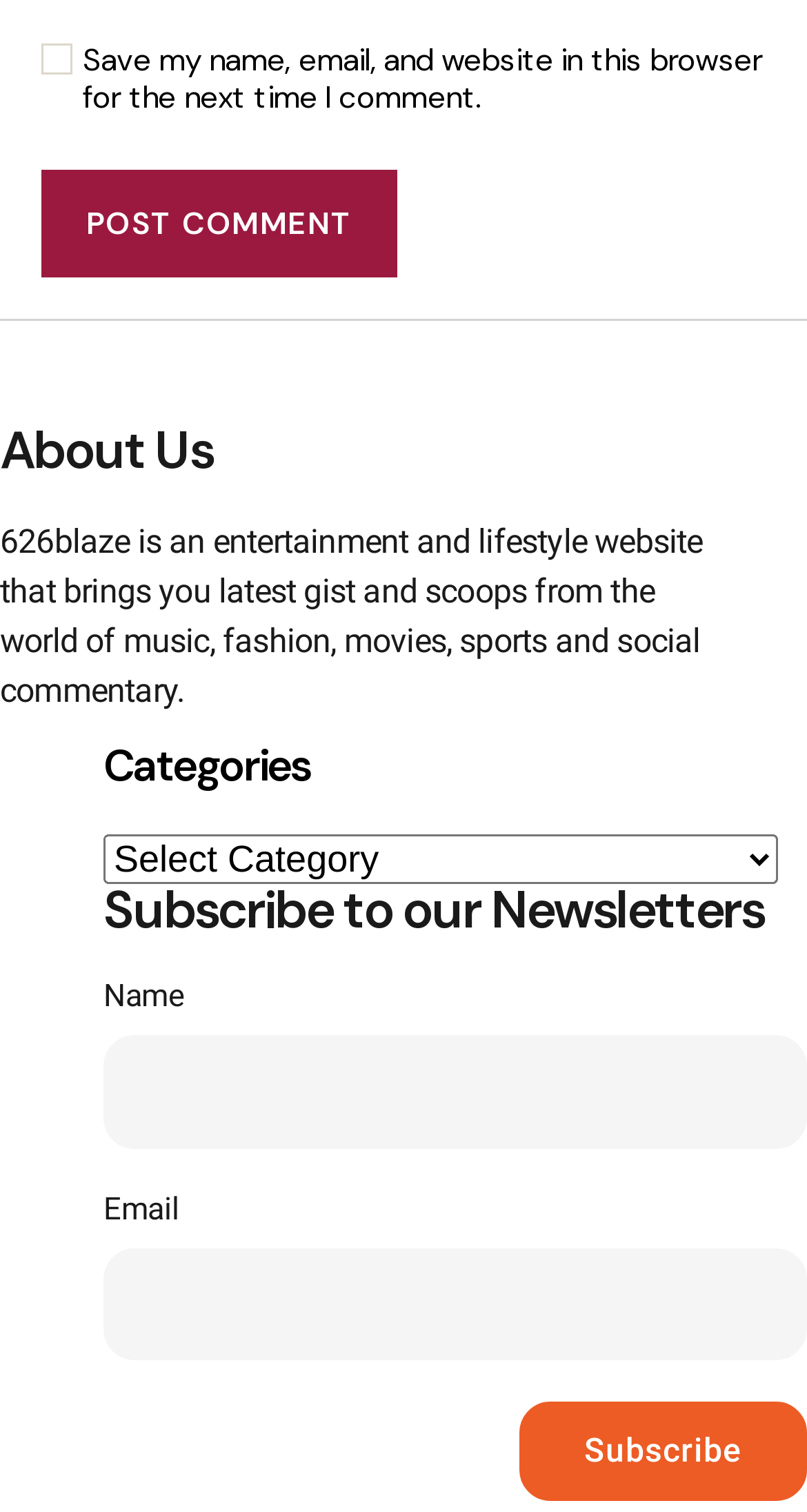Using the image as a reference, answer the following question in as much detail as possible:
What type of content does the website provide?

The static text under the 'About Us' heading states that the website 'brings you latest gist and scoops from the world of music, fashion, movies, sports and social commentary.' This indicates that the website provides entertainment and lifestyle content.